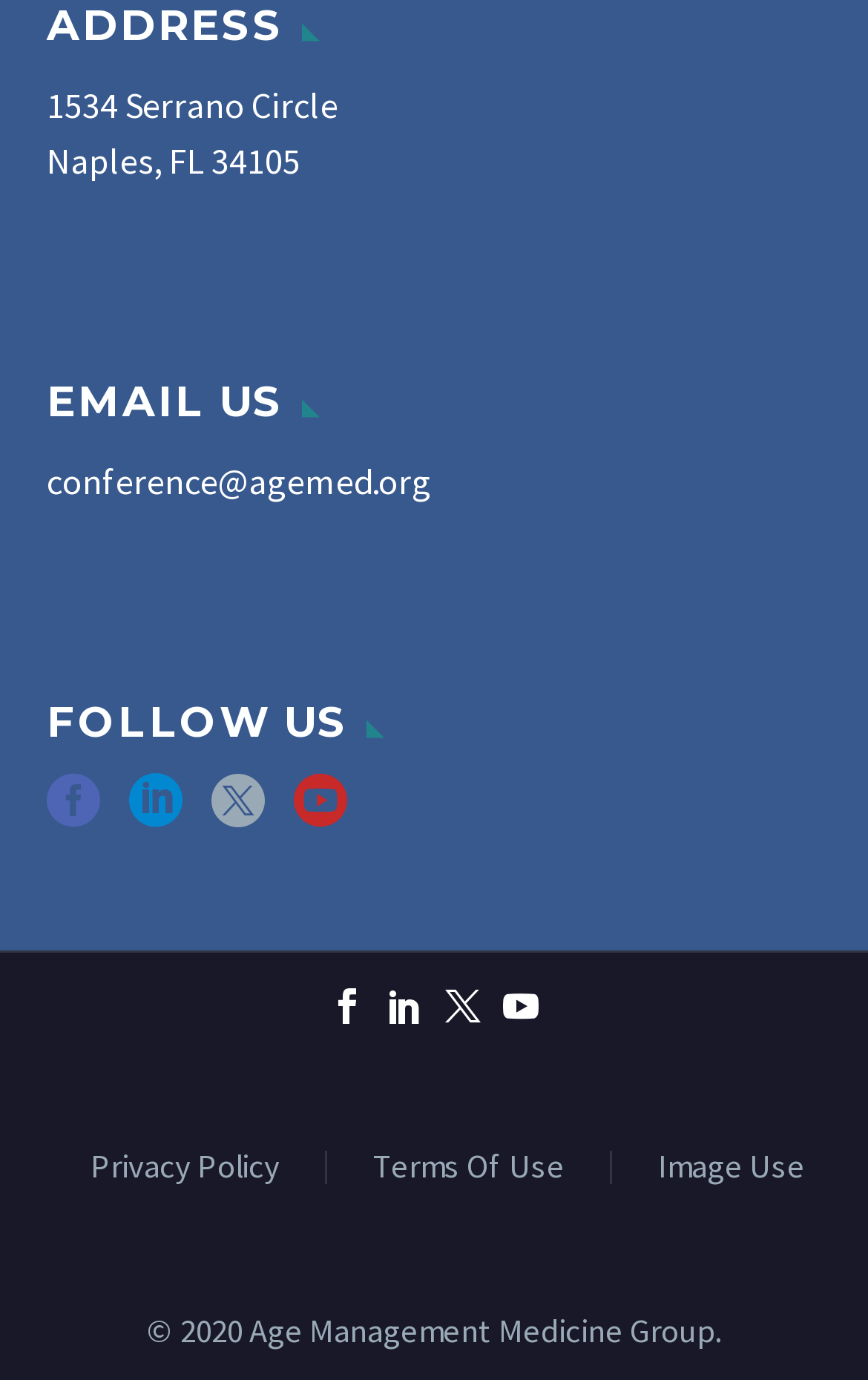Please specify the bounding box coordinates of the area that should be clicked to accomplish the following instruction: "Follow us on Facebook". The coordinates should consist of four float numbers between 0 and 1, i.e., [left, top, right, bottom].

[0.054, 0.562, 0.115, 0.621]